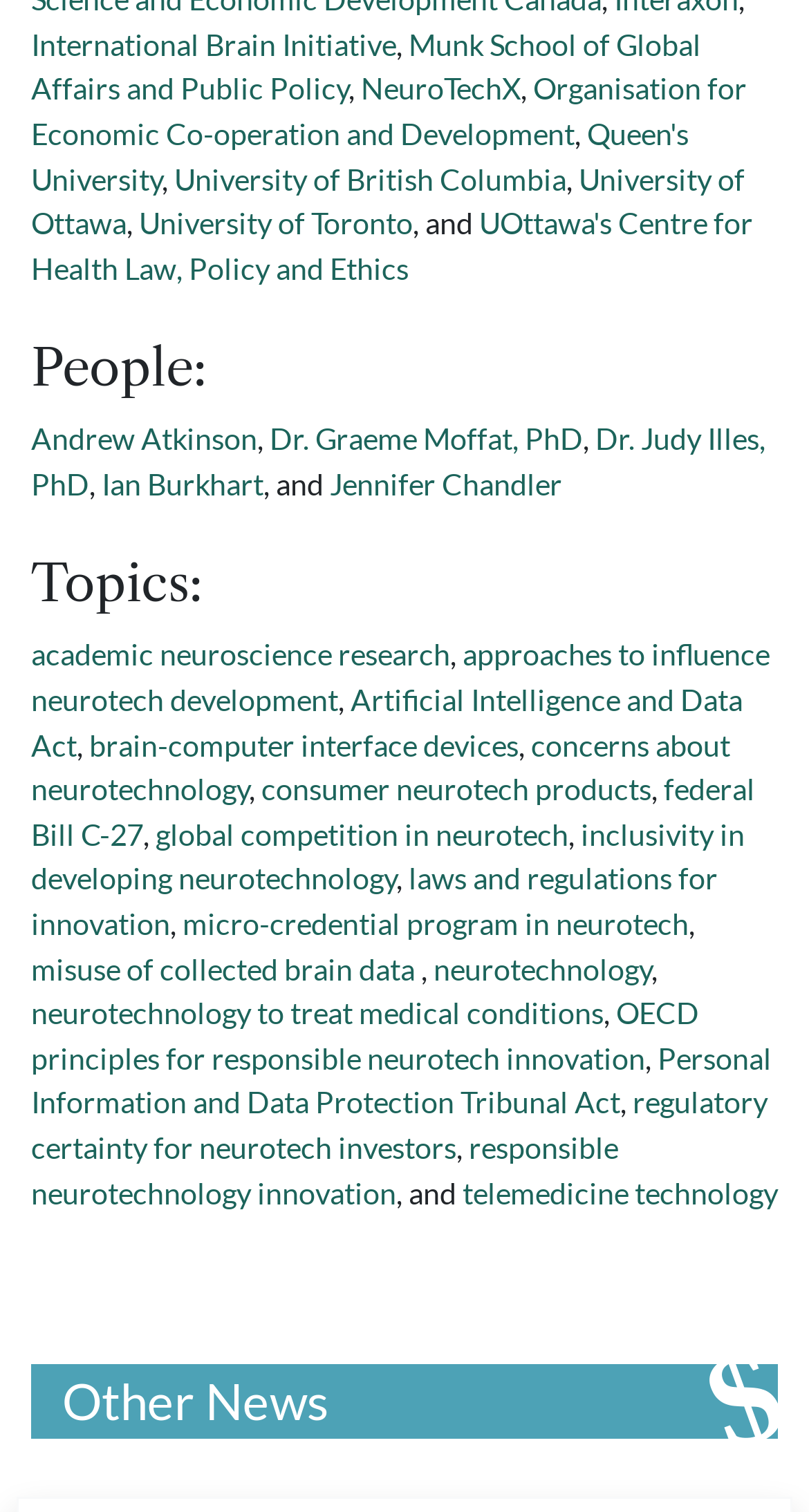Please mark the bounding box coordinates of the area that should be clicked to carry out the instruction: "Click on International Brain Initiative".

[0.038, 0.018, 0.49, 0.041]